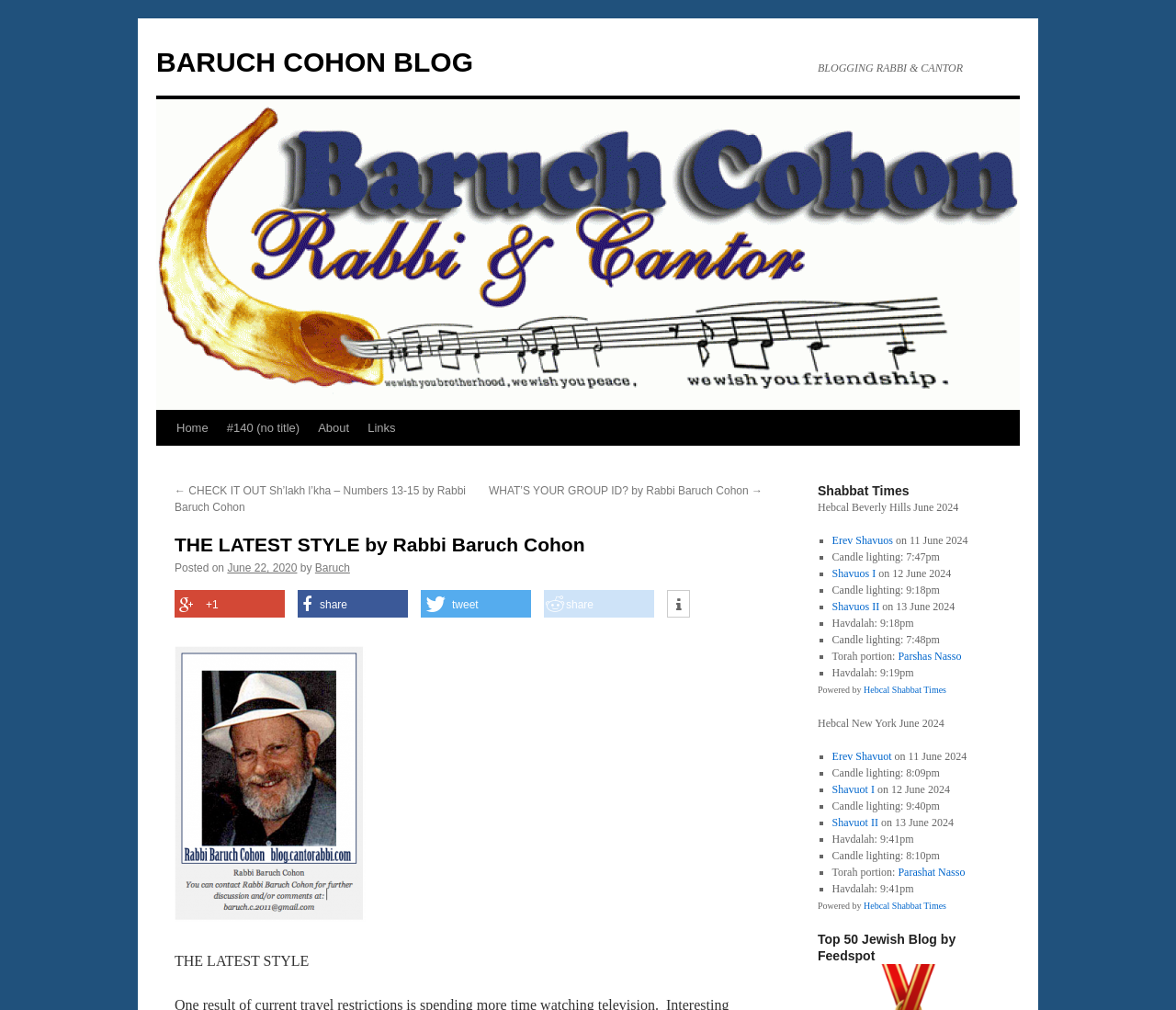Find the bounding box coordinates for the area that should be clicked to accomplish the instruction: "Click on '4 Valentine’s Day Gifts for Gun Enthusiasts'".

None